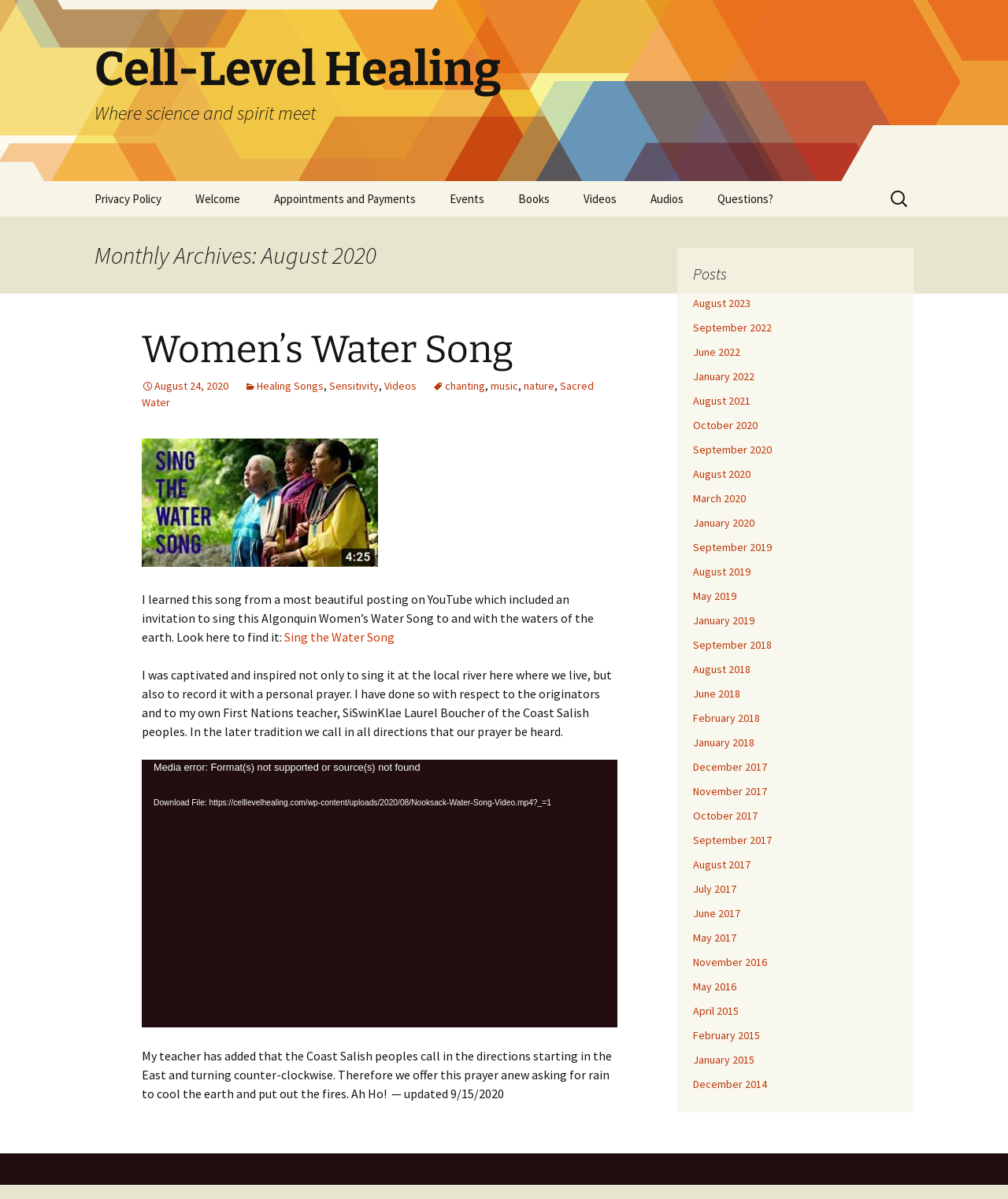What is the type of the 'Search for:' element?
Offer a detailed and full explanation in response to the question.

The 'Search for:' element is located at the top right corner of the webpage and is a searchbox element where users can input their search queries.